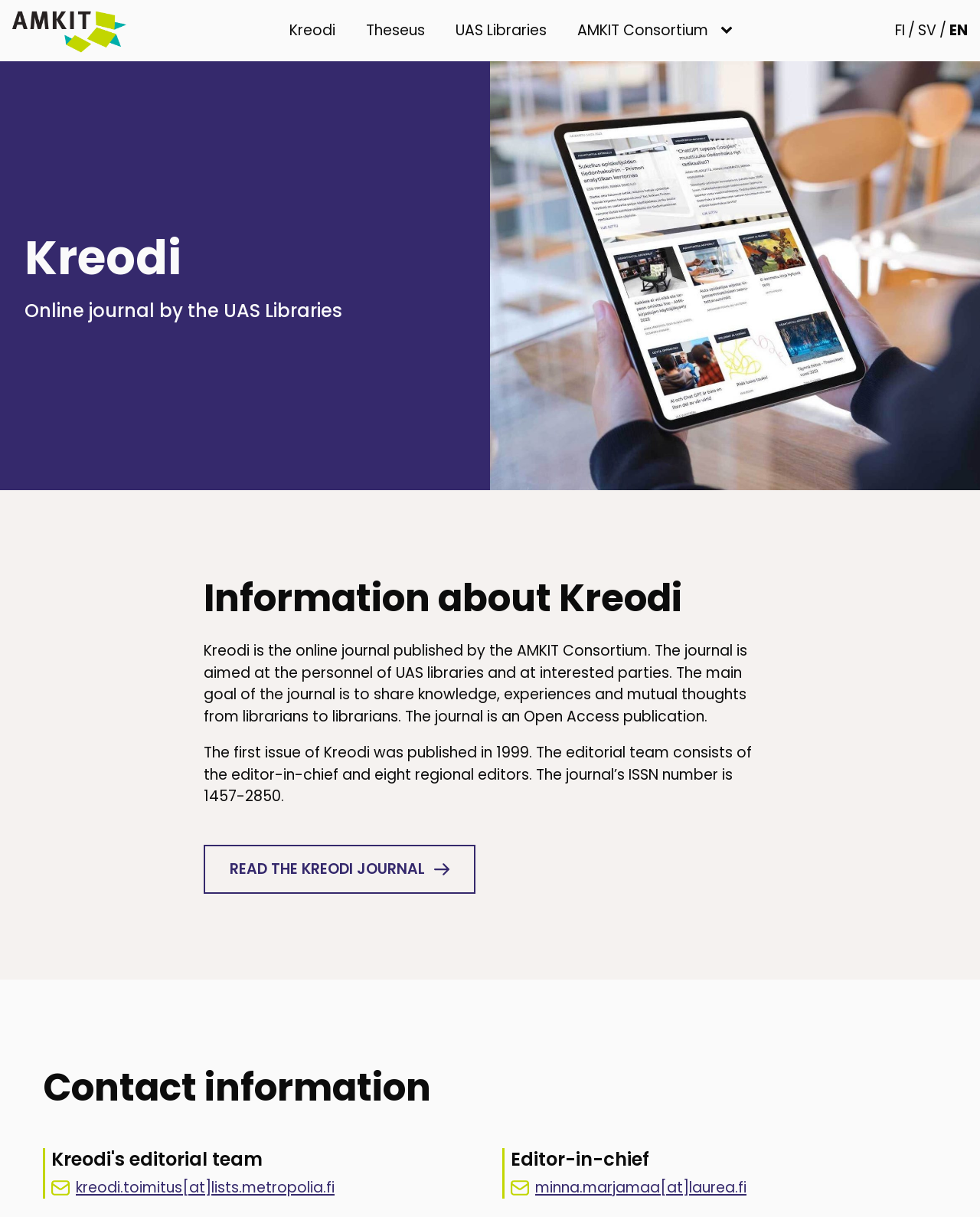Provide a thorough description of this webpage.

The webpage is about Kreodi, an online journal published by the AMKIT Consortium. At the top left, there is a link to the AMKIT-konsortio homepage, accompanied by an image. Next to it, there are links to Kreodi, Theseus, UAS Libraries, and AMKIT Consortium, with a sub-menu button for the latter. 

On the top right, there are language options, including FI, SV, and EN. Below the language options, the main content begins with a heading that reads "Kreodi" and a subheading that describes it as an online journal by the UAS Libraries. 

To the right of the headings, there is a large image of a tablet displaying the Kreodi journal. Below the image, there is a heading that says "Information about Kreodi", followed by two paragraphs of text that describe the journal's purpose, history, and editorial team. 

Further down, there is a call-to-action link to read the Kreodi journal. The contact information section is located at the bottom left, with headings for "Contact information" and "Kreodi's editorial team". The editorial team's contact email is provided, as well as the email of the editor-in-chief.